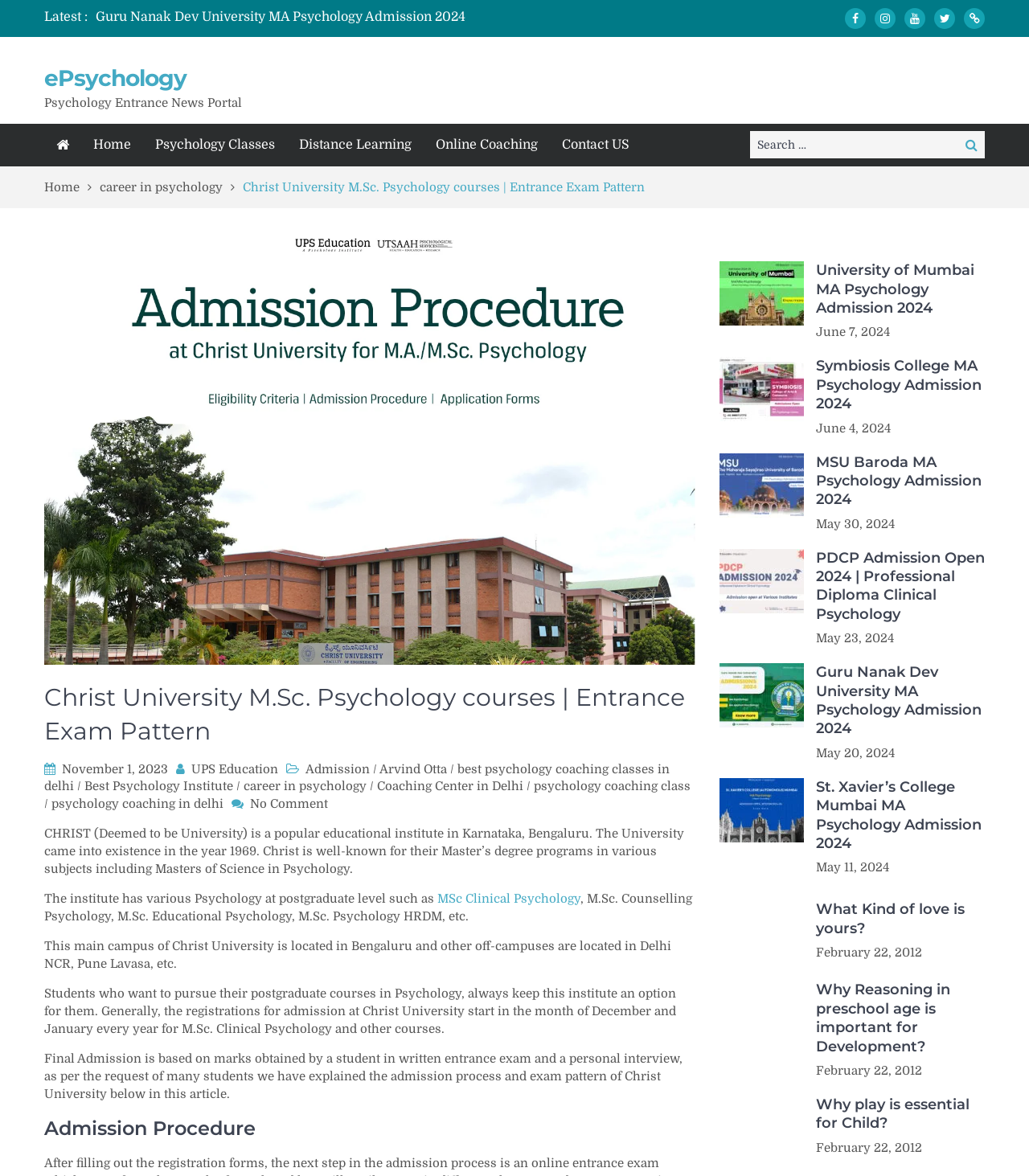Identify and extract the main heading of the webpage.

Christ University M.Sc. Psychology courses | Entrance Exam Pattern